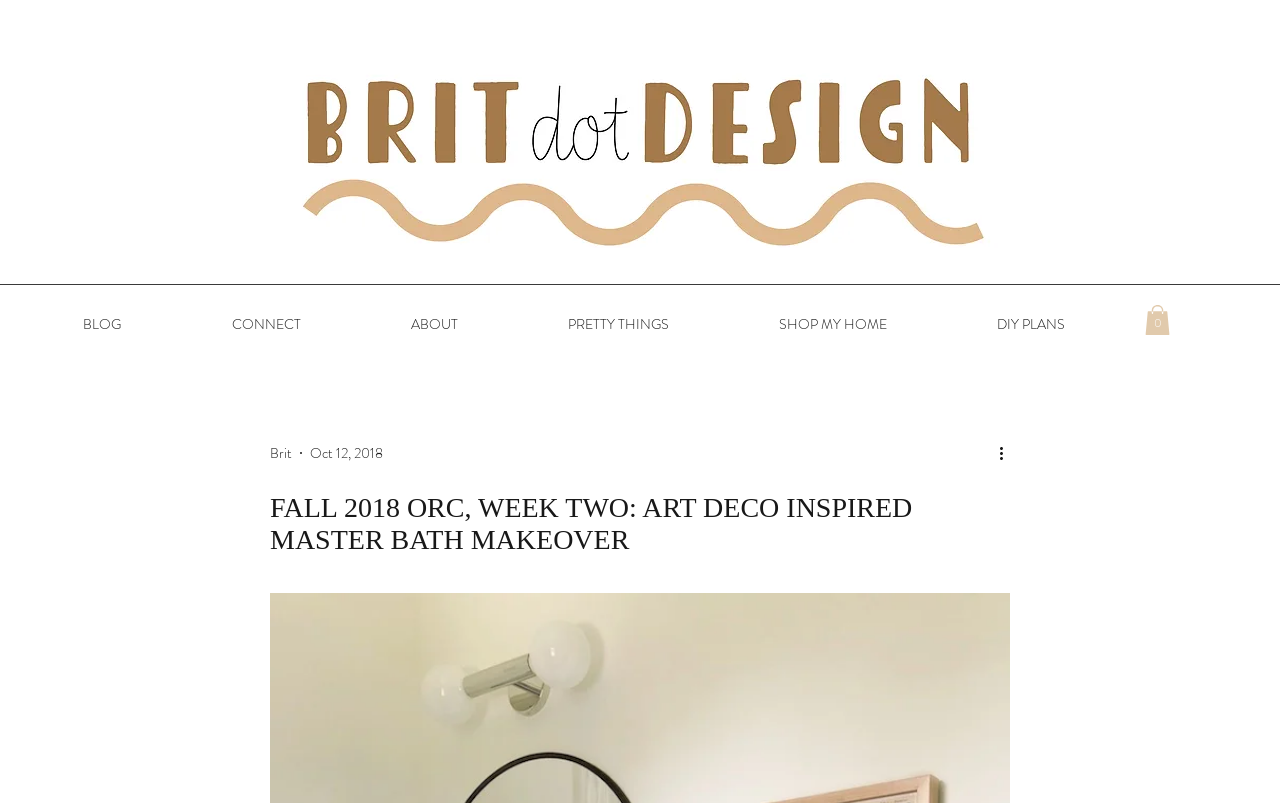Bounding box coordinates are specified in the format (top-left x, top-left y, bottom-right x, bottom-right y). All values are floating point numbers bounded between 0 and 1. Please provide the bounding box coordinate of the region this sentence describes: ABOUT

[0.278, 0.376, 0.401, 0.432]